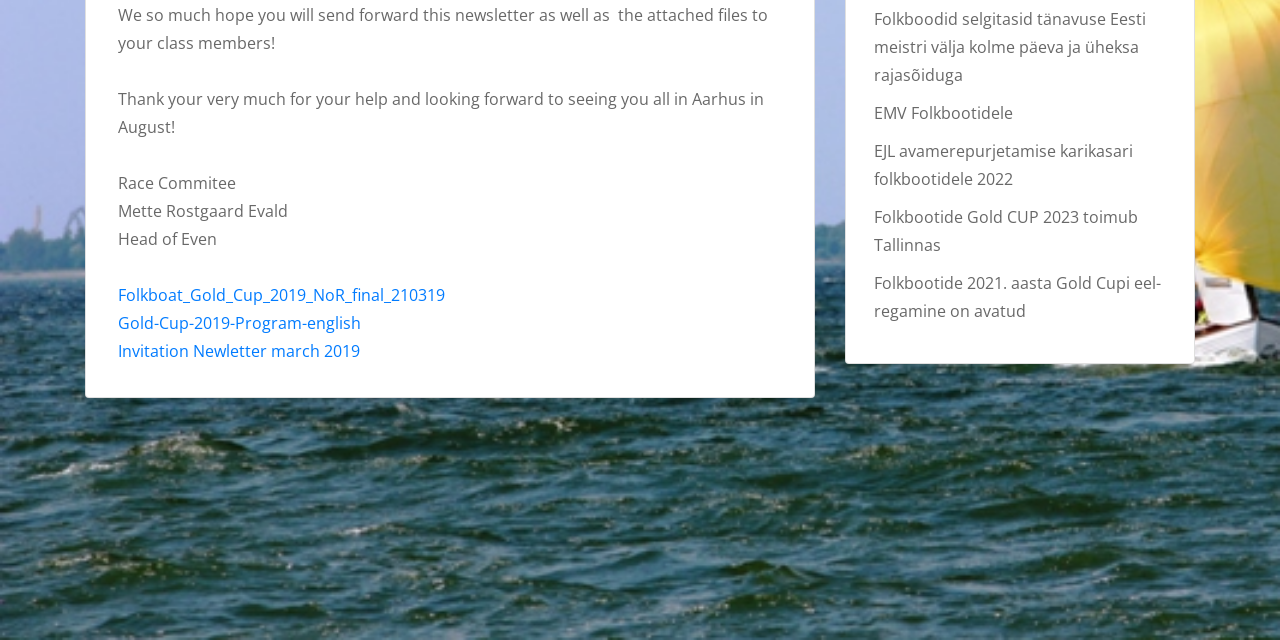Extract the bounding box of the UI element described as: "Back to all events".

None